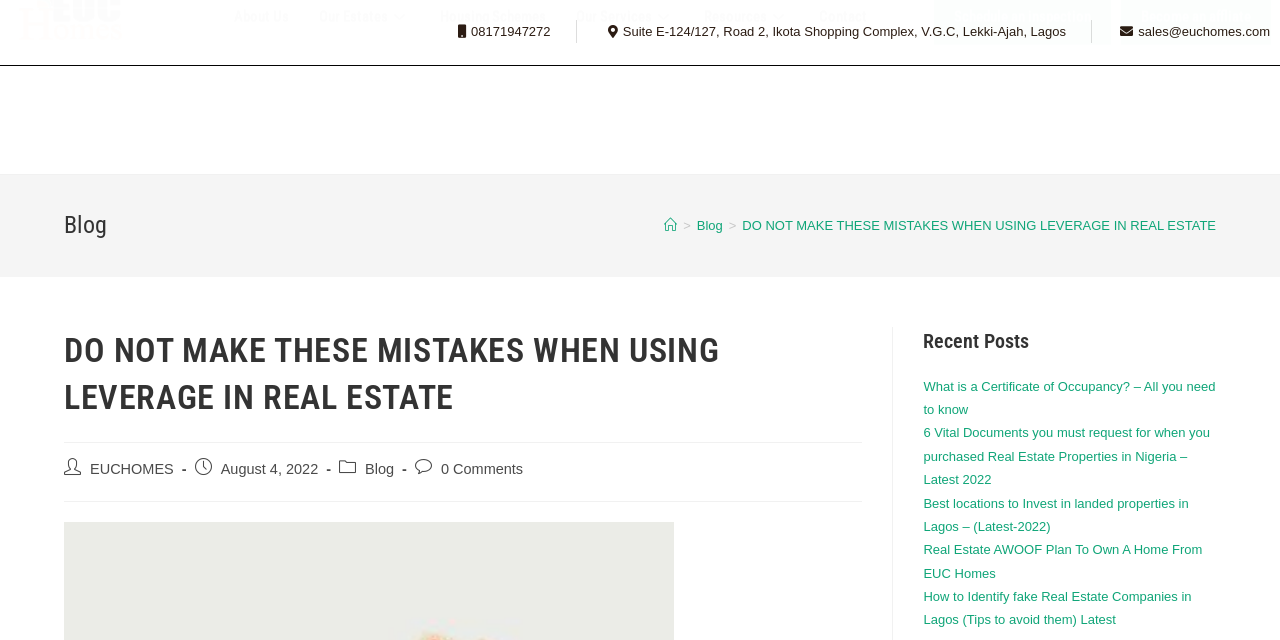Pinpoint the bounding box coordinates of the area that should be clicked to complete the following instruction: "Click the 'Become an affiliate' link". The coordinates must be given as four float numbers between 0 and 1, i.e., [left, top, right, bottom].

[0.876, 0.145, 0.993, 0.231]